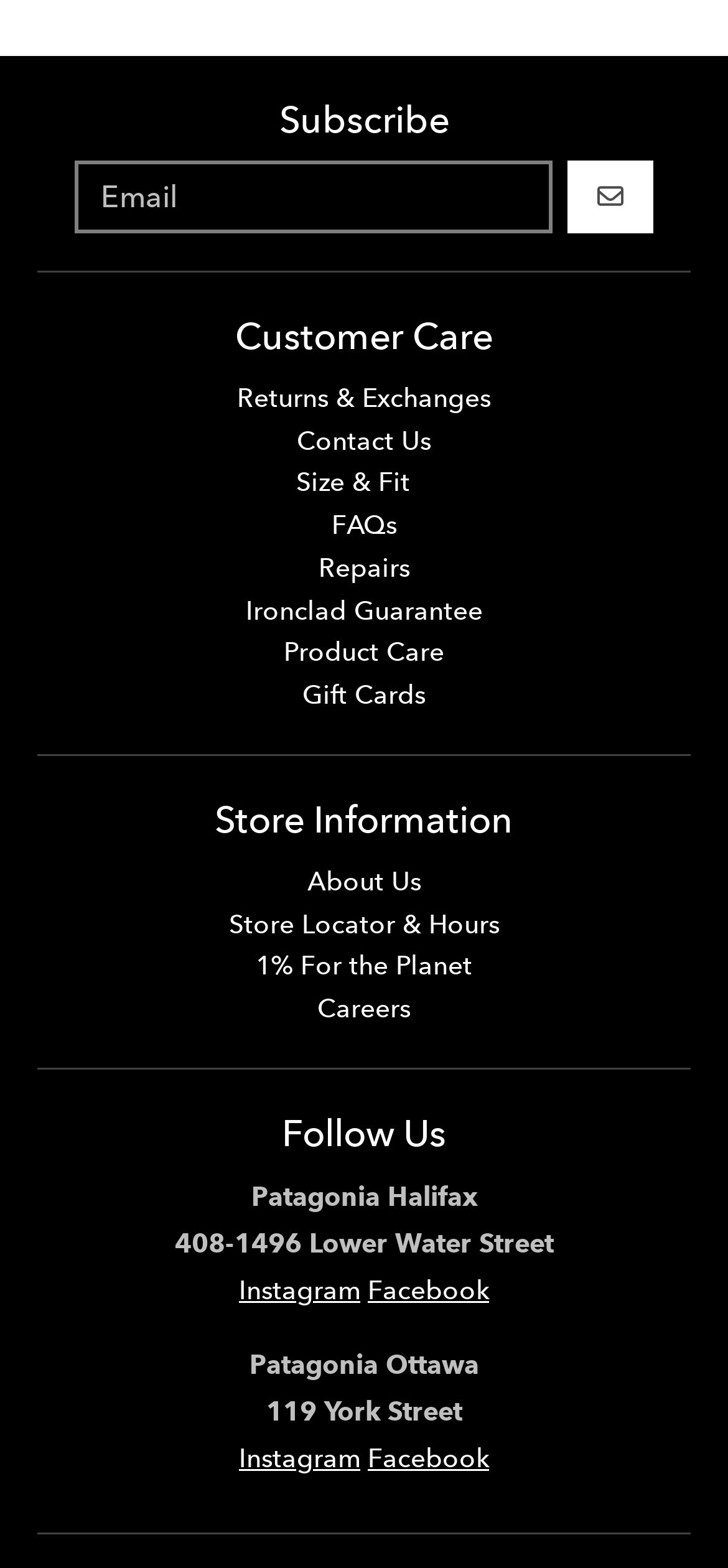Please determine the bounding box coordinates for the element that should be clicked to follow these instructions: "Learn about returns and exchanges".

[0.326, 0.243, 0.674, 0.264]